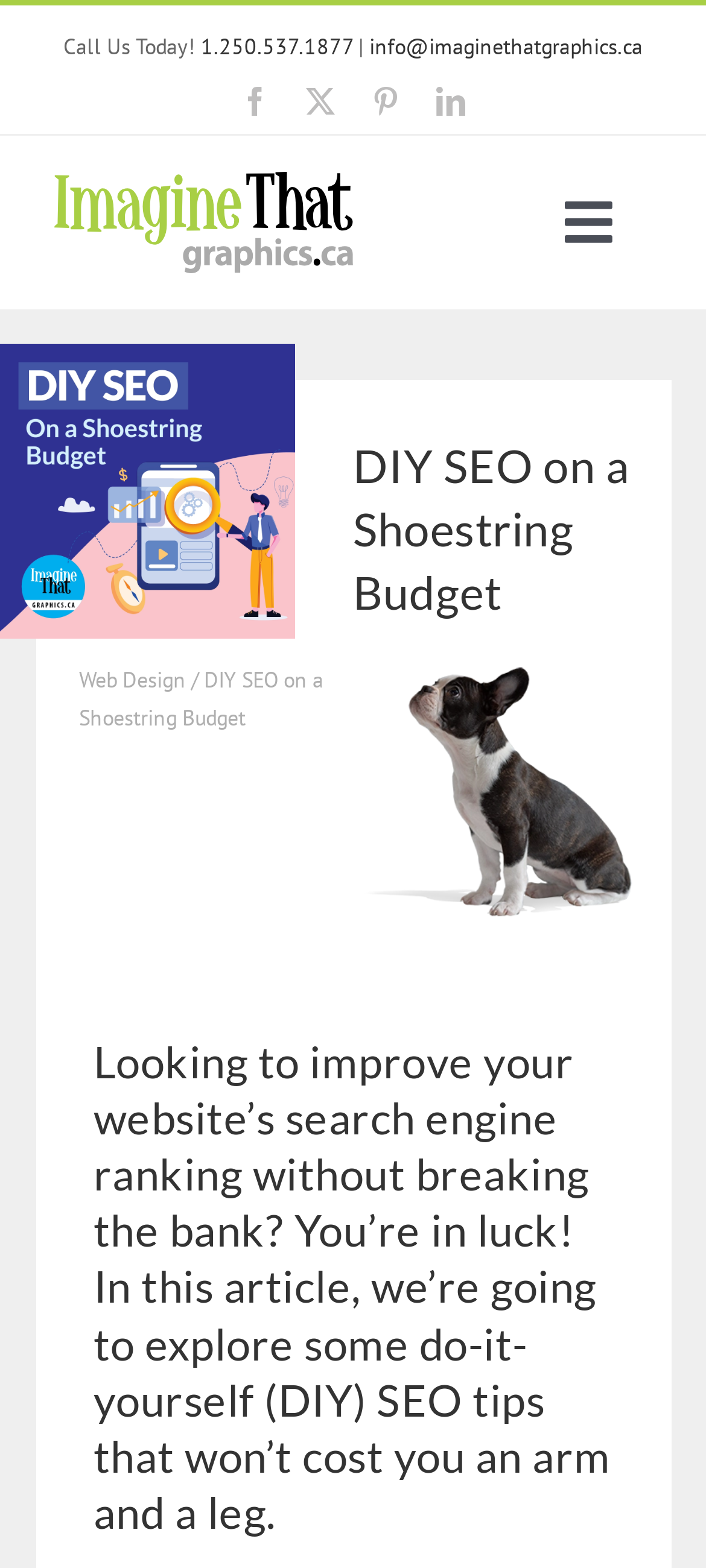Provide an in-depth caption for the webpage.

This webpage is about DIY SEO on a shoestring budget. At the top left, there is a logo of Imagine That Graphics, accompanied by a navigation menu with links to various sections of the website, including home, about ITG, our services, our portfolio, fresh sheet, site map, and contact. 

Below the logo, there is a horizontal section with contact information, including a phone number, email address, and social media links to Facebook, Twitter, Pinterest, and LinkedIn. 

On the left side, there is a breadcrumb navigation menu showing the current page's location, with links to Web Design and DIY SEO on a Shoestring Budget. 

The main content of the webpage is an article with a heading that matches the title of the webpage. The article starts with an introduction that explains the purpose of the article, which is to provide DIY SEO tips that won't break the bank. 

There are two images on the webpage, one at the top right and another below the article's introduction.